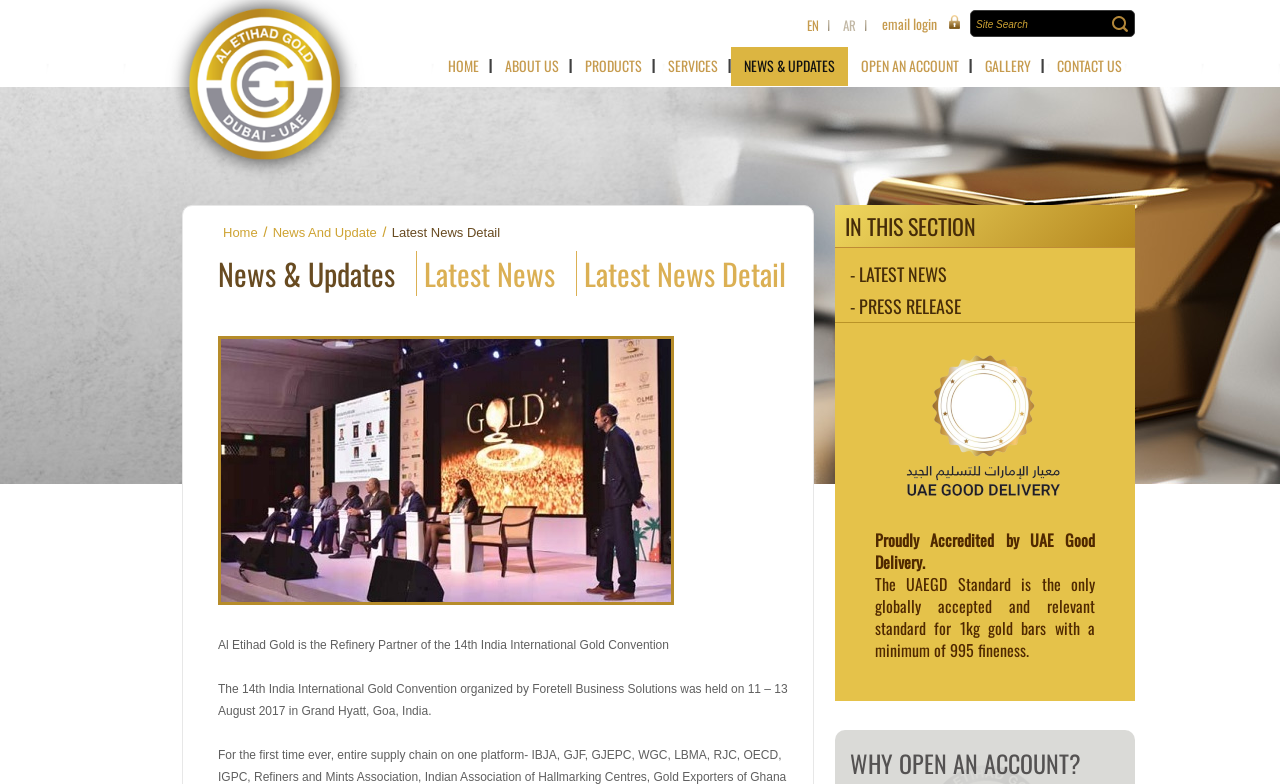Please locate the bounding box coordinates of the element that should be clicked to achieve the given instruction: "switch to English".

[0.623, 0.019, 0.648, 0.045]